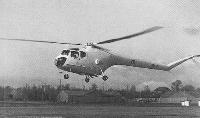Where did the helicopter participate in evaluations?
Please give a detailed and elaborate answer to the question.

According to the caption, the helicopter participated in evaluations during the early 1950s, specifically at Filton, where it contributed to vital service trials, demonstrating its capabilities to the Armed Forces.